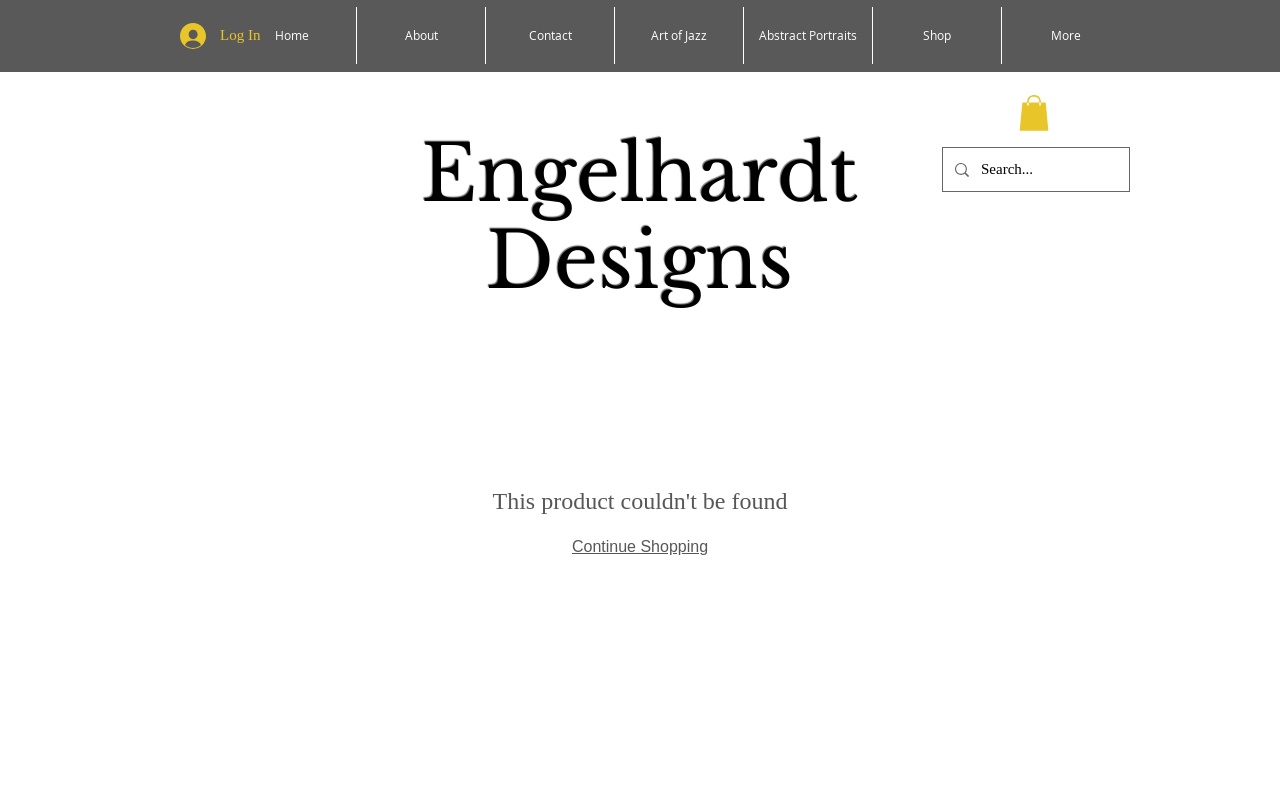Locate the bounding box coordinates of the area you need to click to fulfill this instruction: 'Click on Plan Your Visit menu item'. The coordinates must be in the form of four float numbers ranging from 0 to 1: [left, top, right, bottom].

None